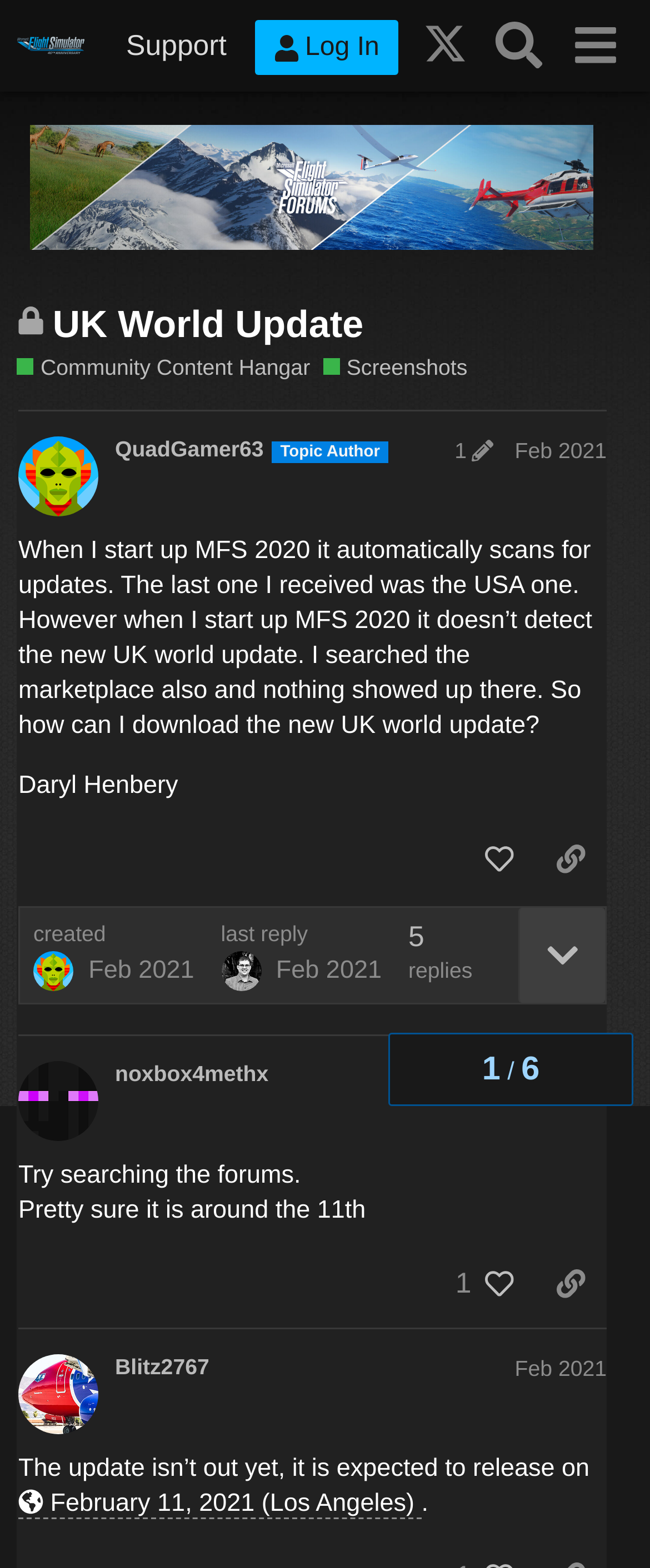Locate the bounding box coordinates of the area you need to click to fulfill this instruction: 'Search for something in the forum'. The coordinates must be in the form of four float numbers ranging from 0 to 1: [left, top, right, bottom].

[0.741, 0.005, 0.857, 0.053]